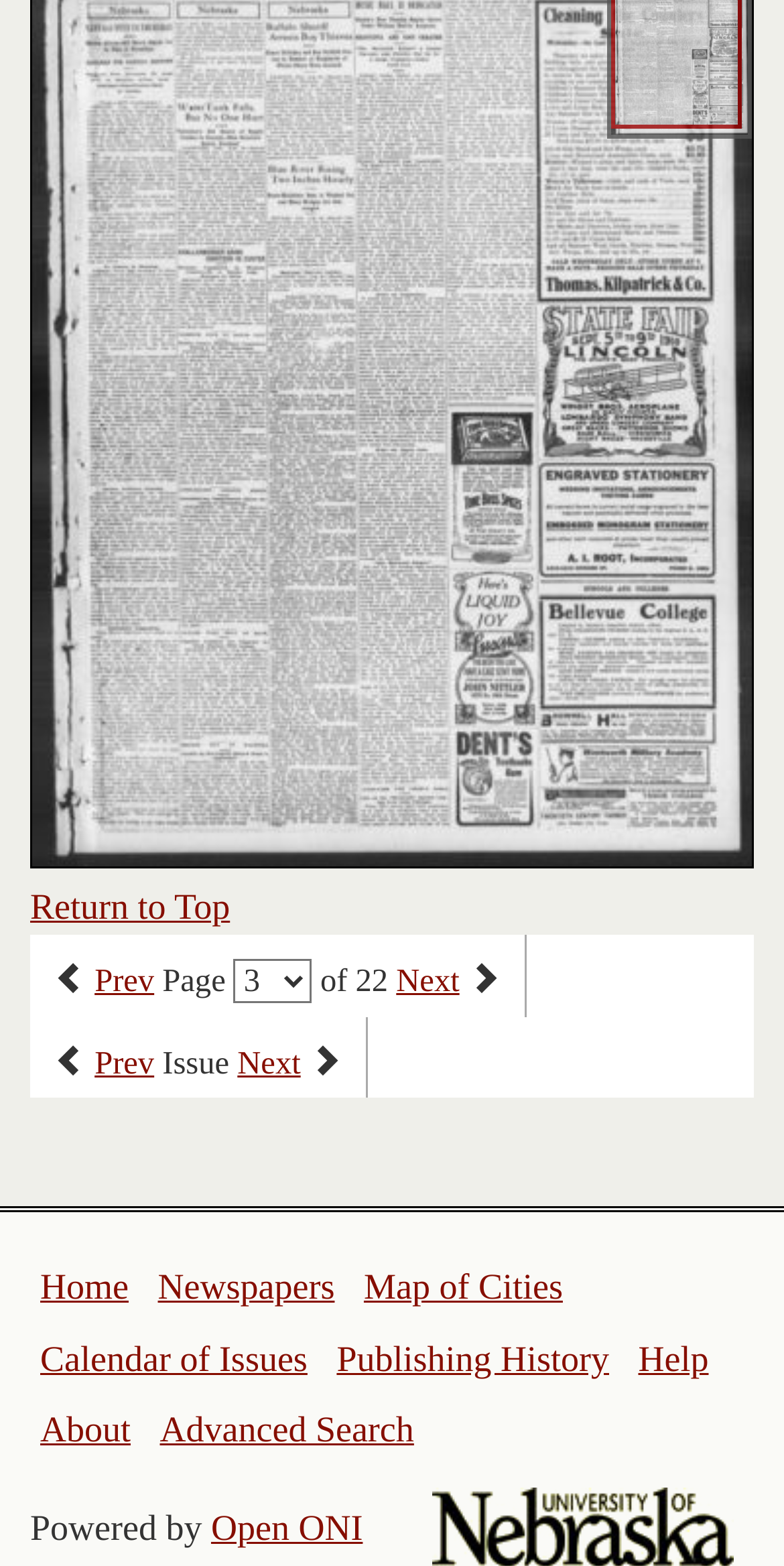How many pages are there in total?
Based on the image, give a one-word or short phrase answer.

22